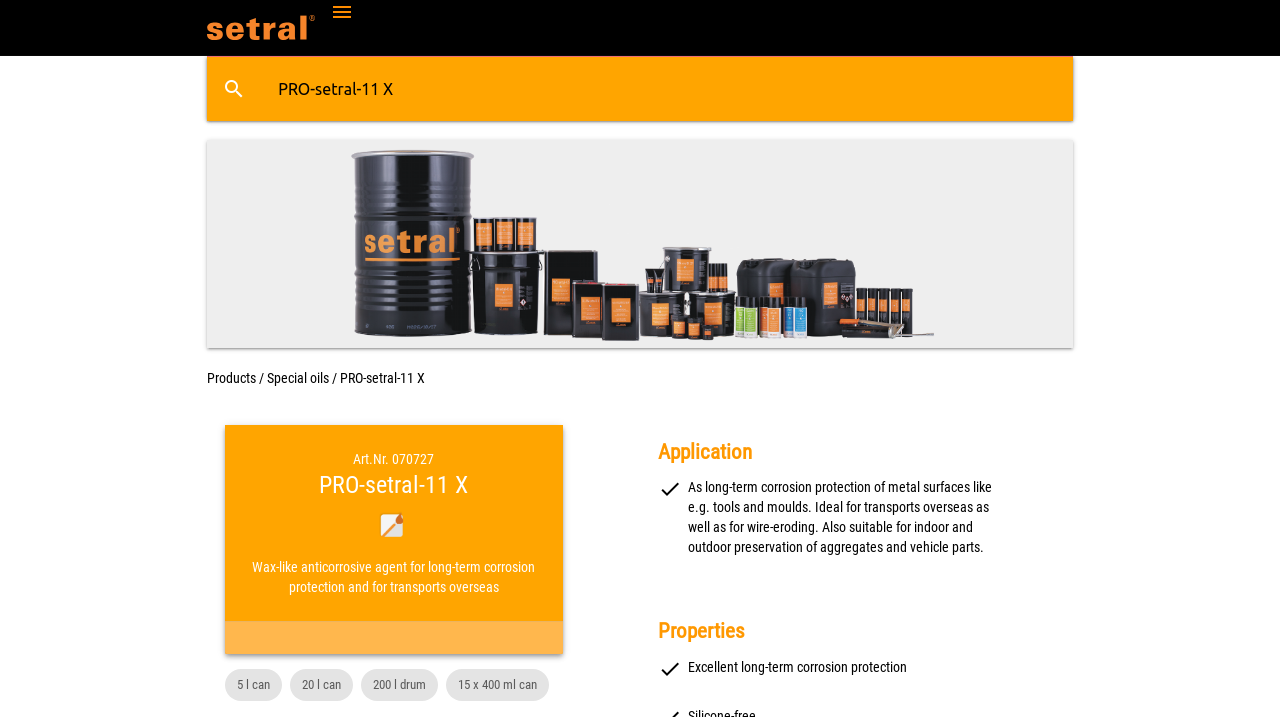Provide a short, one-word or phrase answer to the question below:
What is the property of the product?

Excellent long-term corrosion protection